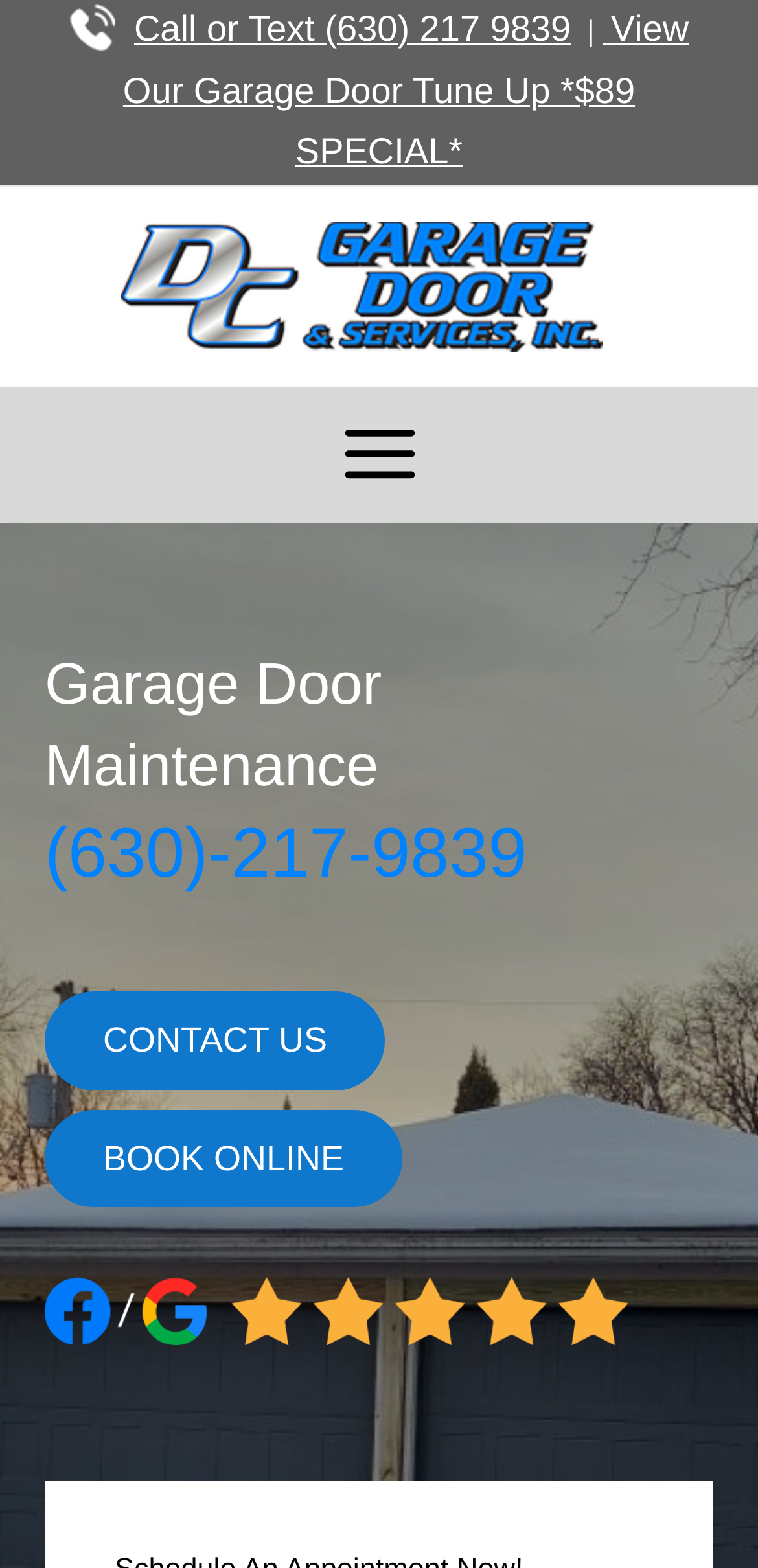Locate the bounding box coordinates of the clickable area to execute the instruction: "Contact us". Provide the coordinates as four float numbers between 0 and 1, represented as [left, top, right, bottom].

[0.059, 0.633, 0.509, 0.695]